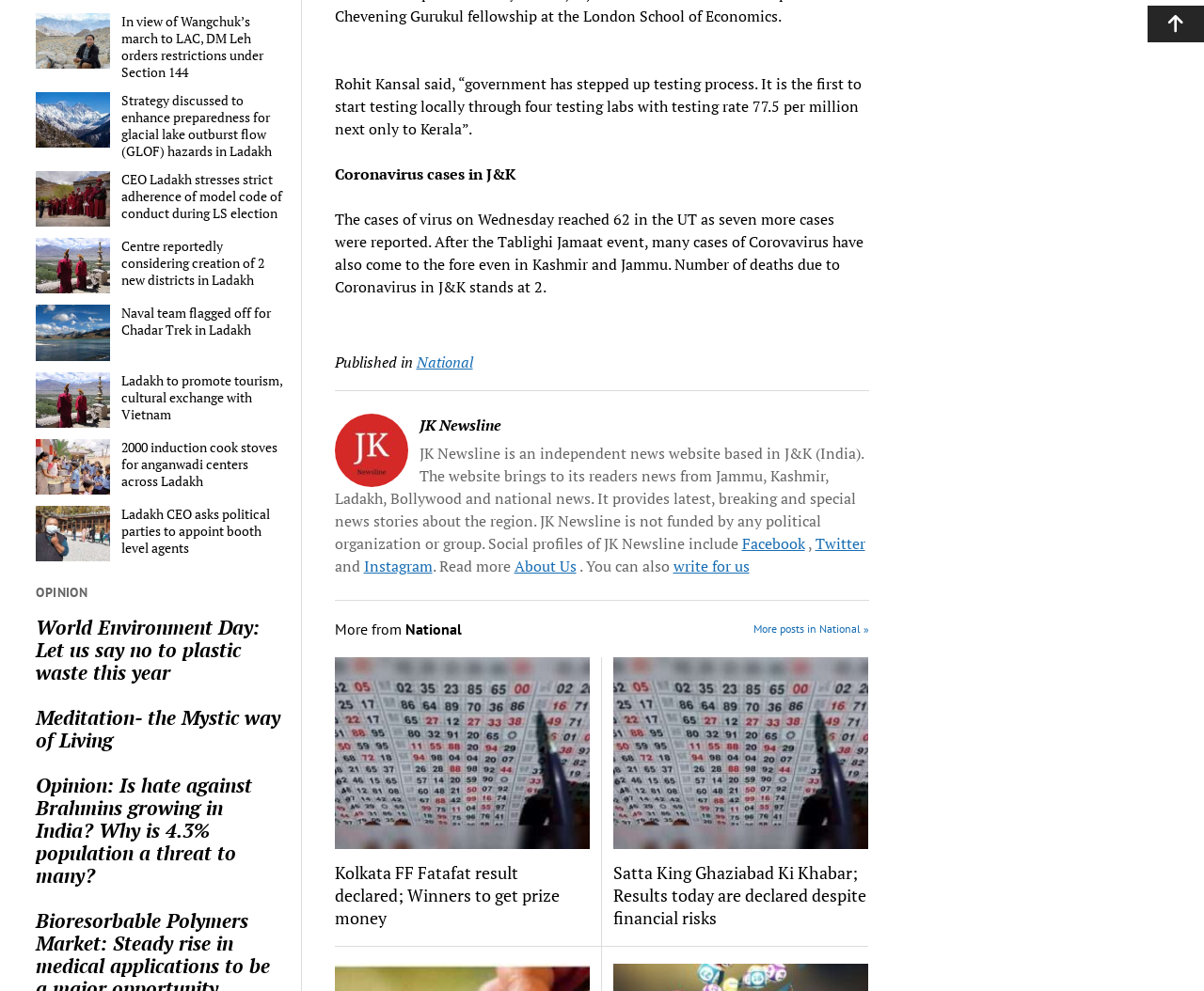Answer in one word or a short phrase: 
What is the name of the news website?

JK Newsline